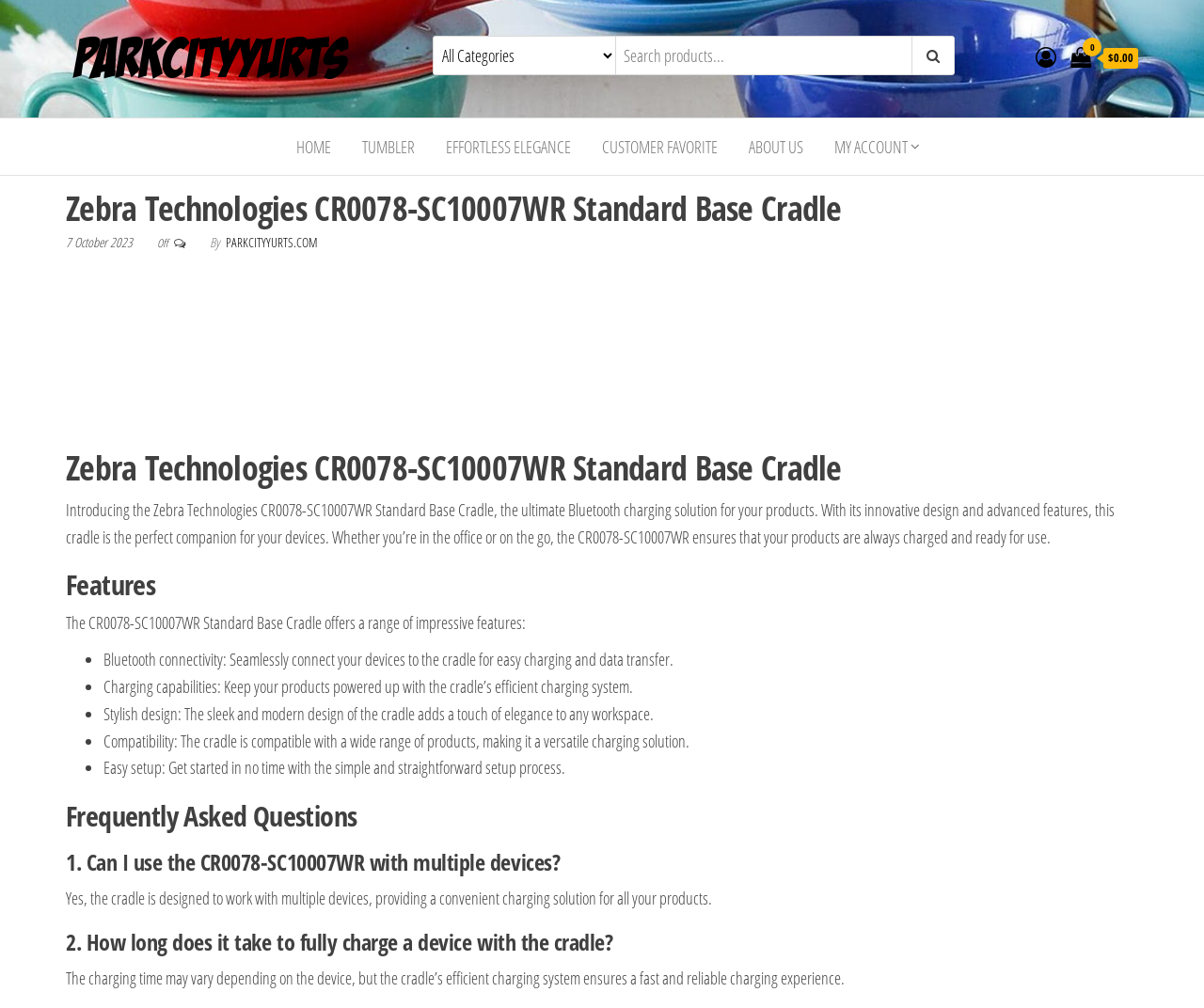Using the description: "parent_node: All Categories", determine the UI element's bounding box coordinates. Ensure the coordinates are in the format of four float numbers between 0 and 1, i.e., [left, top, right, bottom].

[0.757, 0.036, 0.792, 0.073]